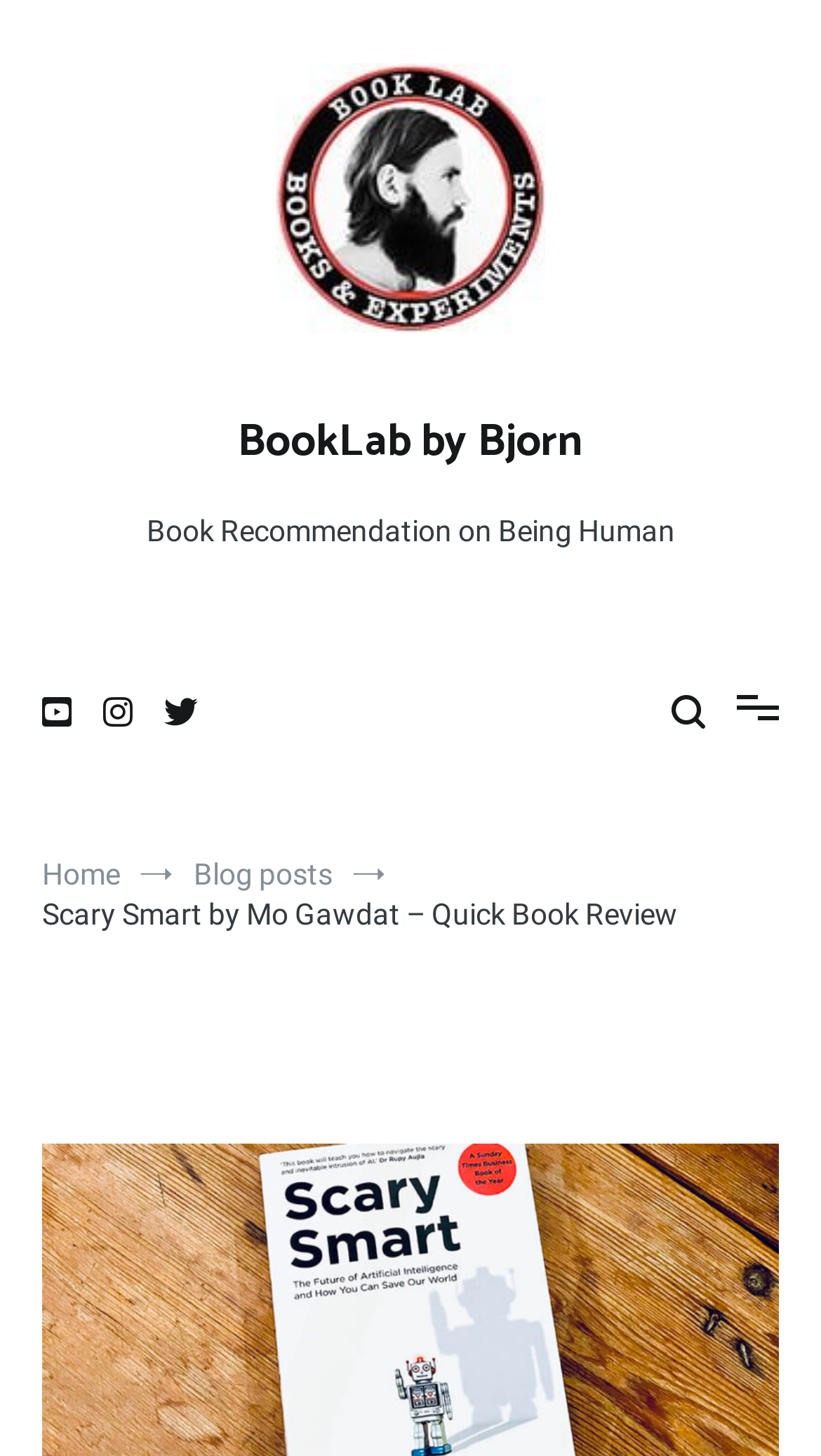Observe the image and answer the following question in detail: What is the website that recommends books?

The website that recommends books can be found in the link element 'BookLab by Bjorn' which is located at the top of the webpage. The image element 'BookLab by Bjorn' is also associated with this link, indicating that BookLab is a website that recommends books.